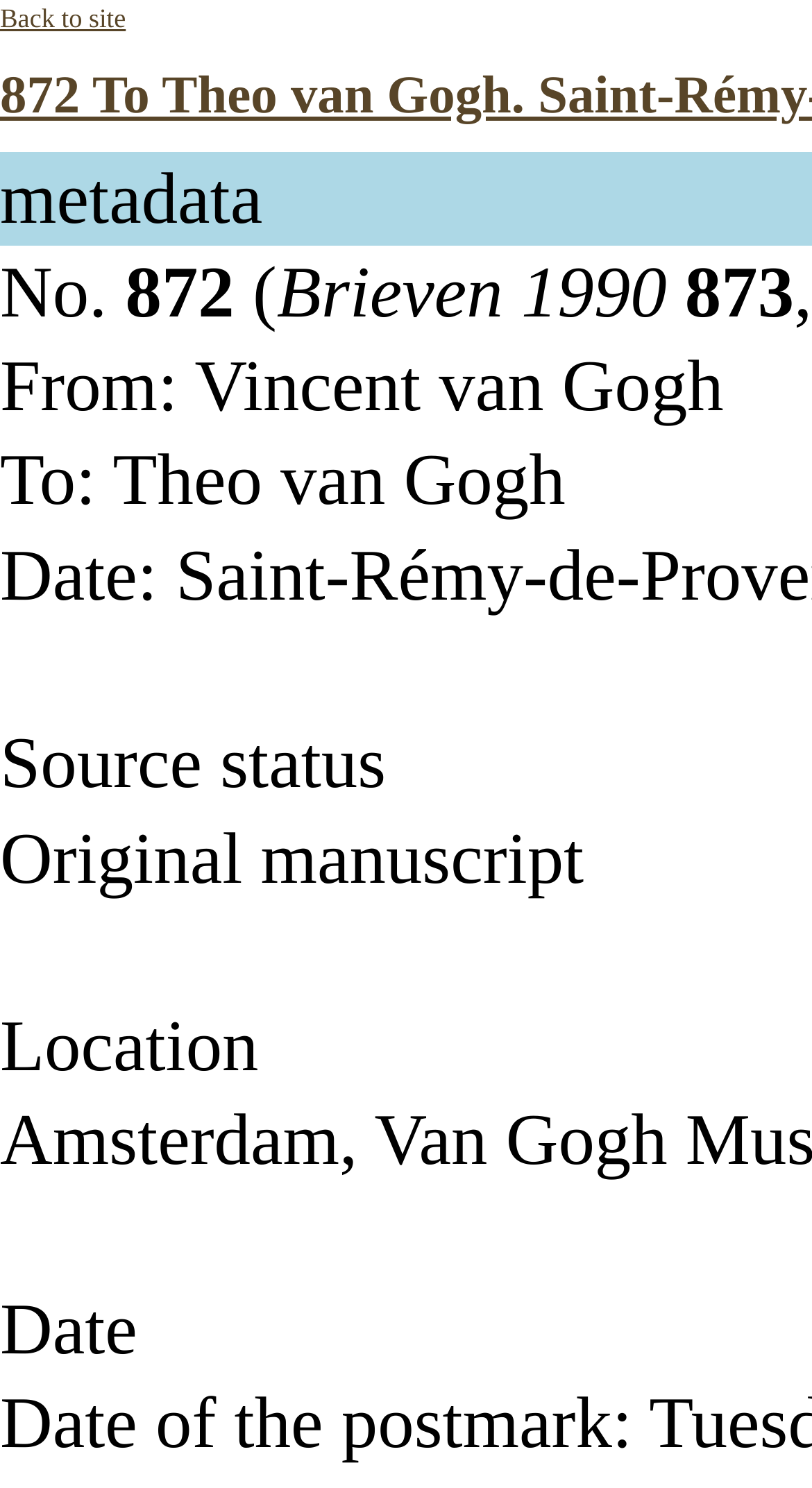Summarize the webpage in an elaborate manner.

This webpage appears to be a digital archive of a historical letter. At the top left corner, there is a link labeled "Back to site". Below it, there is a static text "metadata" that spans about a third of the page width. 

To the right of "metadata", there are several static texts arranged horizontally, including "No.", "(", "Brieven 1990", and "873". These texts seem to be related to the letter's metadata, such as its number and title.

Below these metadata texts, there are two lines of static texts that provide information about the letter's sender and recipient. The first line reads "From: Vincent van Gogh", and the second line reads "To: Theo van Gogh". These texts are positioned at the top left of the page, spanning about two-thirds of the page width.

Further down the page, there are several more static texts that provide additional information about the letter. These include "Source status", "Original manuscript", "Location", and "Date". These texts are arranged vertically, with "Source status" at the top and "Date" at the bottom.